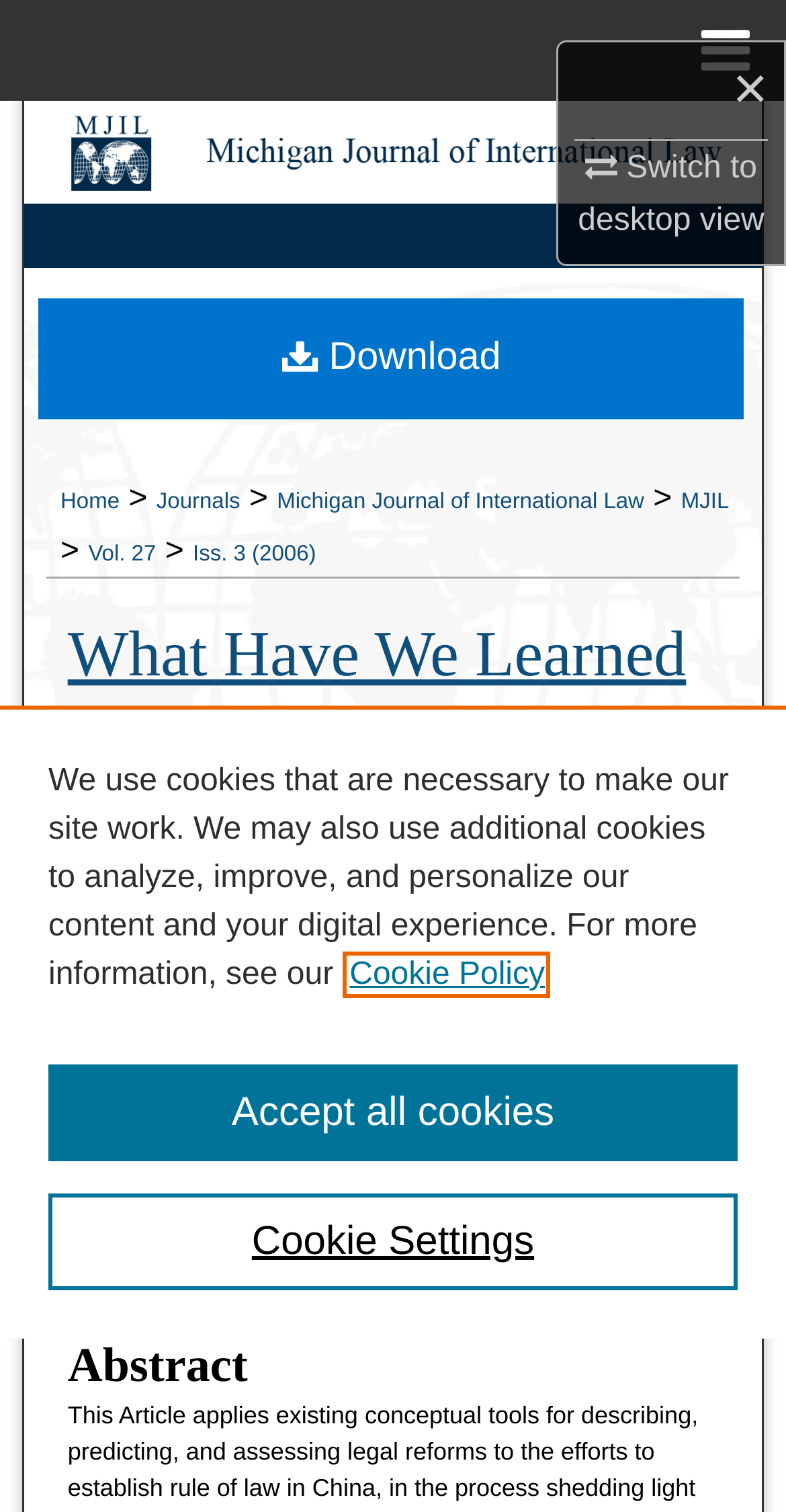Please specify the bounding box coordinates of the clickable section necessary to execute the following command: "Browse Collections".

[0.0, 0.133, 1.0, 0.2]